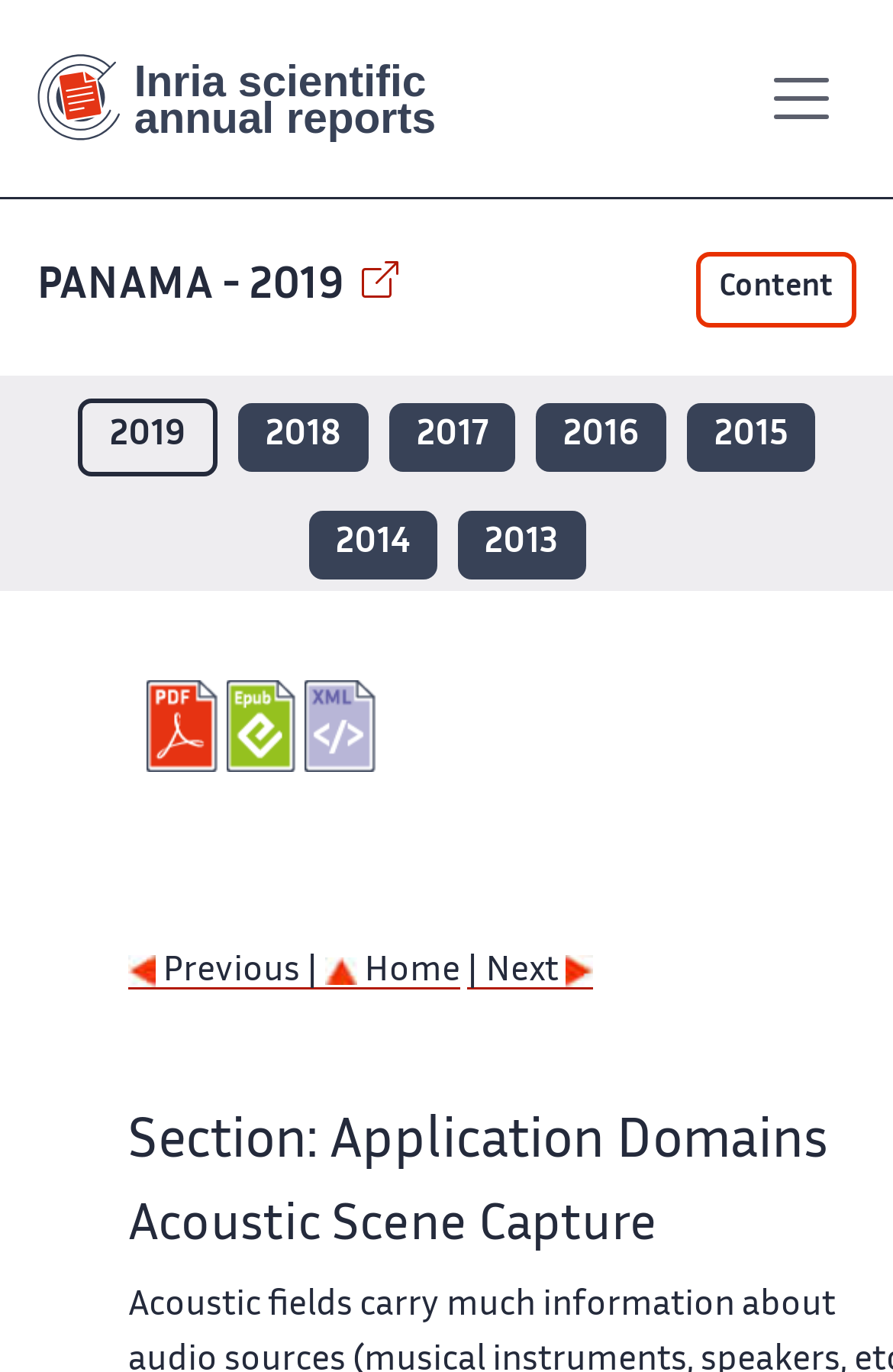Using the information in the image, give a comprehensive answer to the question: 
How many previous years are listed?

The number of previous years listed can be determined by looking at the navigation section 'panama reports by year' which contains links to previous years, namely 2018, 2017, 2016, 2015, 2014, and 2013, making a total of 6 previous years.